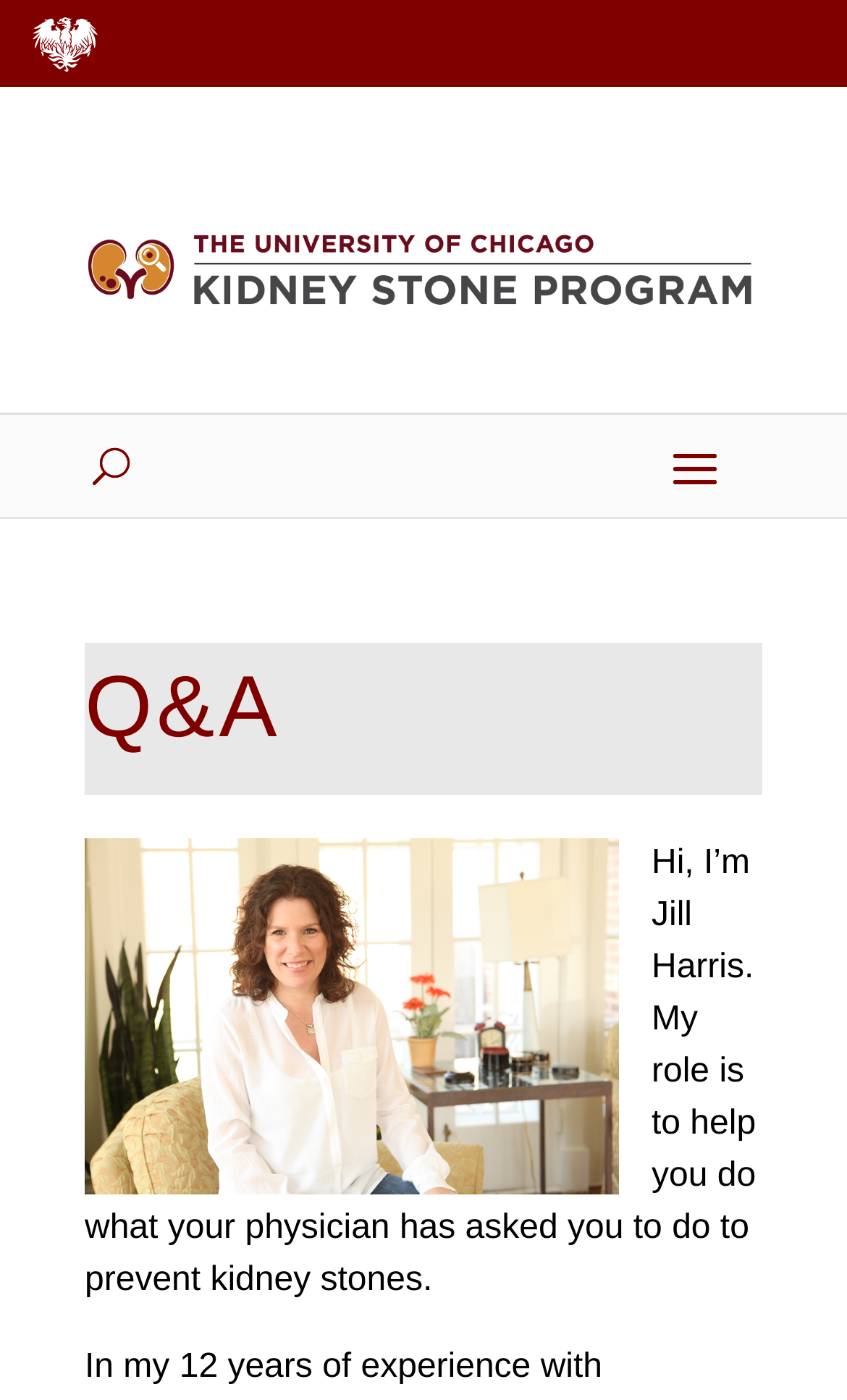What is the name of the program?
Please respond to the question thoroughly and include all relevant details.

The name of the program is mentioned in the link and image elements on the webpage, which is 'Kidney Stone Program'.